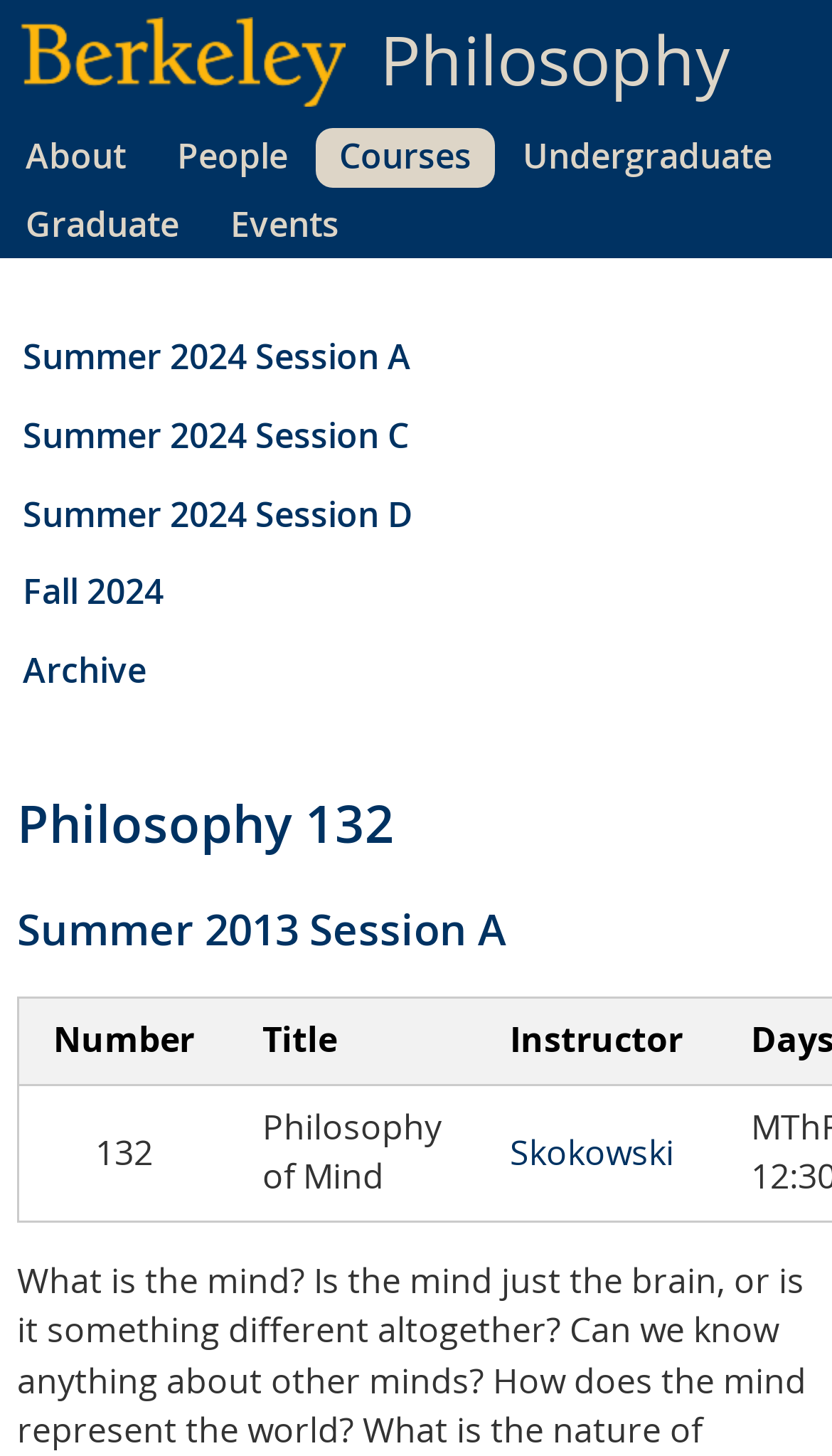Determine the bounding box of the UI element mentioned here: "Fall 2024". The coordinates must be in the format [left, top, right, bottom] with values ranging from 0 to 1.

[0.021, 0.386, 0.677, 0.429]